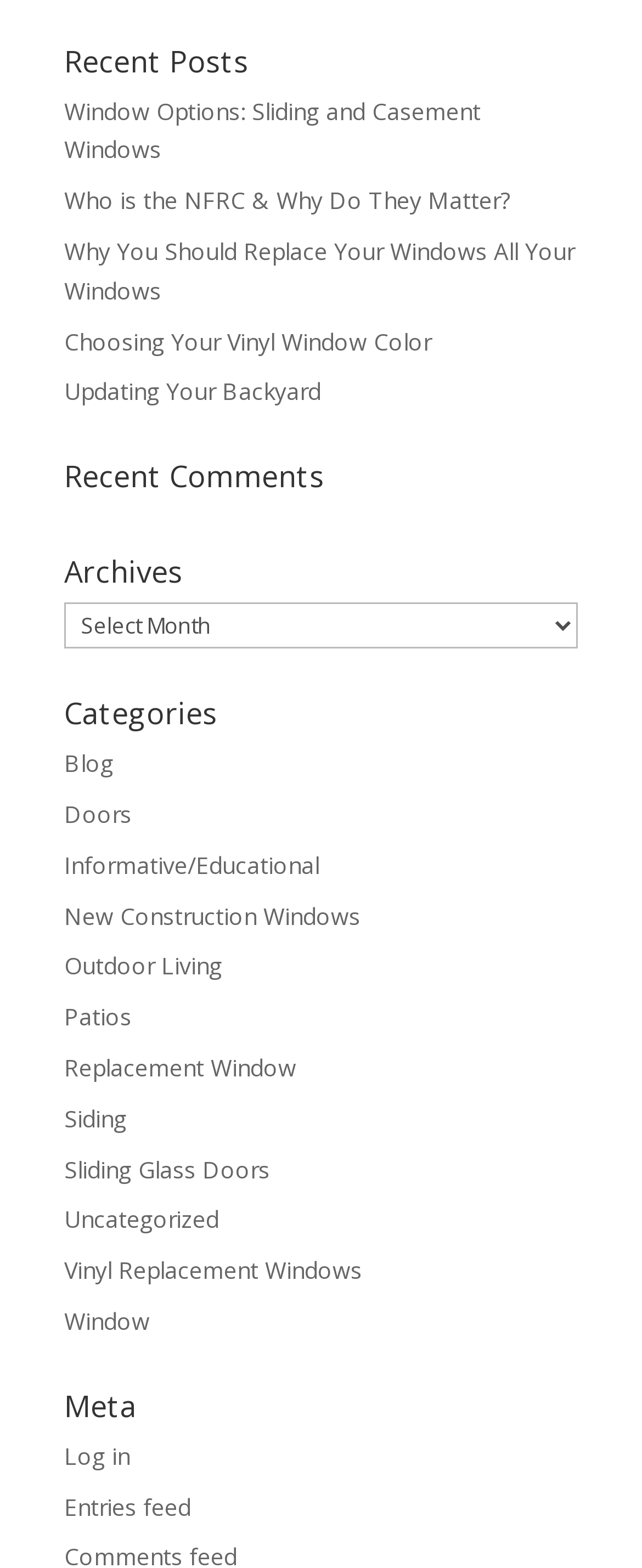Provide the bounding box coordinates of the UI element that matches the description: "New Construction Windows".

[0.1, 0.574, 0.562, 0.594]